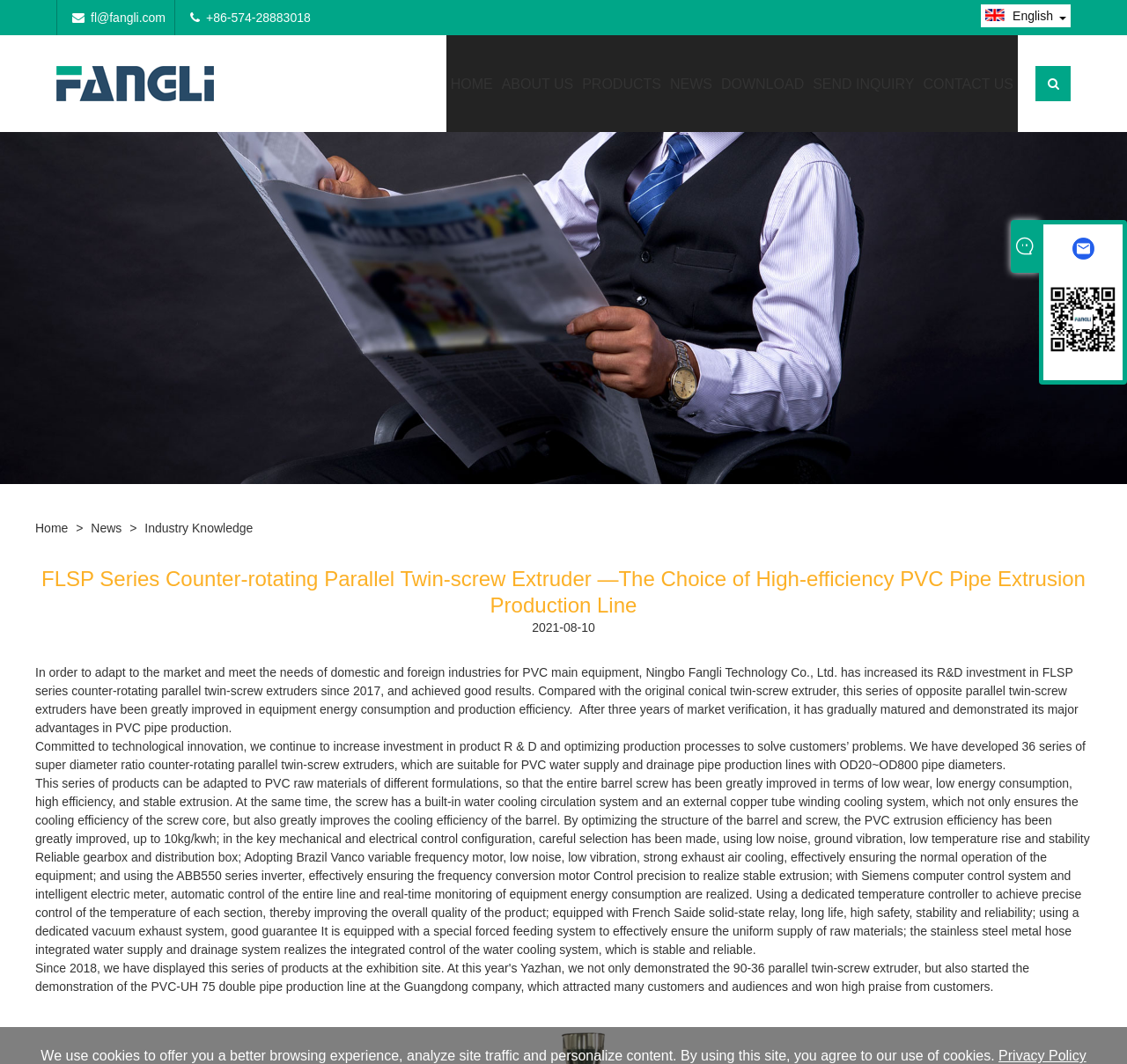Use a single word or phrase to answer the question: What is the purpose of the FLSP Series Counter-rotating Parallel Twin-screw Extruder?

PVC pipe extrusion production line